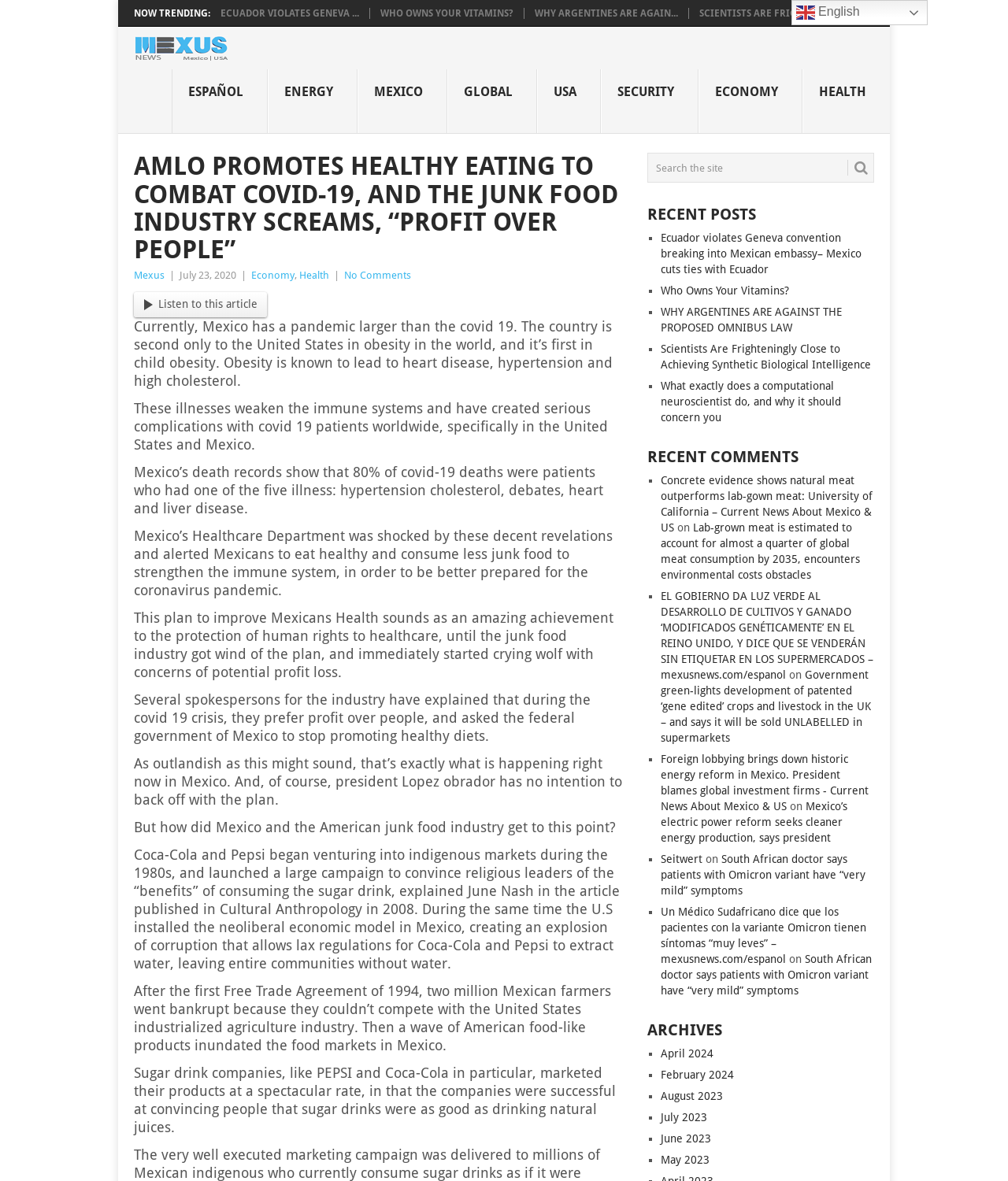Analyze and describe the webpage in a detailed narrative.

This webpage is about current news and articles related to Mexico and the US. At the top, there is a heading "Current News About Mexico & US" with a link and an image. Below it, there are several links to different categories such as "ESPAÑOL", "ENERGY", "MEXICO", "GLOBAL", "USA", "SECURITY", "ECONOMY", and "HEALTH".

The main article on the page is titled "AMLO Promotes Healthy Eating to combat Covid-19, and the Junk Food Industry screams, “Profit over People”". The article discusses how Mexico has a high rate of obesity, which is a major risk factor for severe COVID-19 cases, and how the government is promoting healthy eating to combat the pandemic. However, the junk food industry is opposing this initiative, prioritizing profits over people's health.

The article is divided into several paragraphs, with a brief summary of the issue, followed by explanations of how the junk food industry has contributed to the problem, and how the government's plan to promote healthy eating is being opposed.

On the right side of the page, there is a section titled "NOW TRENDING" with several links to popular articles, including "ECUADOR VIOLATES GENEVA CONVENTION BREAKING INTO MEXICAN EMBASSY– MEXICO CUTS TIES WITH ECUADOR", "WHO OWNS YOUR VITAMINS?", and "SCIENTISTS ARE FRIGHTENINGLY CLOSE TO ACHIEVING SYNTHETIC BIOLOGICAL INTELLIGENCE".

Further down the page, there are sections titled "RECENT POSTS" and "RECENT COMMENTS", which list links to recent articles and comments on the site. There is also a search bar and a button to search the site.

At the bottom of the page, there is a section titled "ARCHIVES" with links to articles from different months, including April 2024 and February 2024.